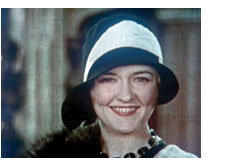Give a thorough description of the image, including any visible elements and their relationships.

The image features a smiling woman from the early 20th century, showcasing a classic fashion ensemble. She wears a stylish dual-colored hat, predominantly white with a black band, complementing her elegant outfit. Accessories, including a necklace, enhance her sophisticated appearance, while she holds a fur piece playful across her body. This still captures the glamorous essence of cinema during the nitrate film era, reflecting a time when film was a burgeoning medium of expression. The image likely represents one of the rare and restored short films included in the collection titled "SAVED FROM THE FLAMES," highlighting the historical significance and artistic richness of the works preserved within this anthology.